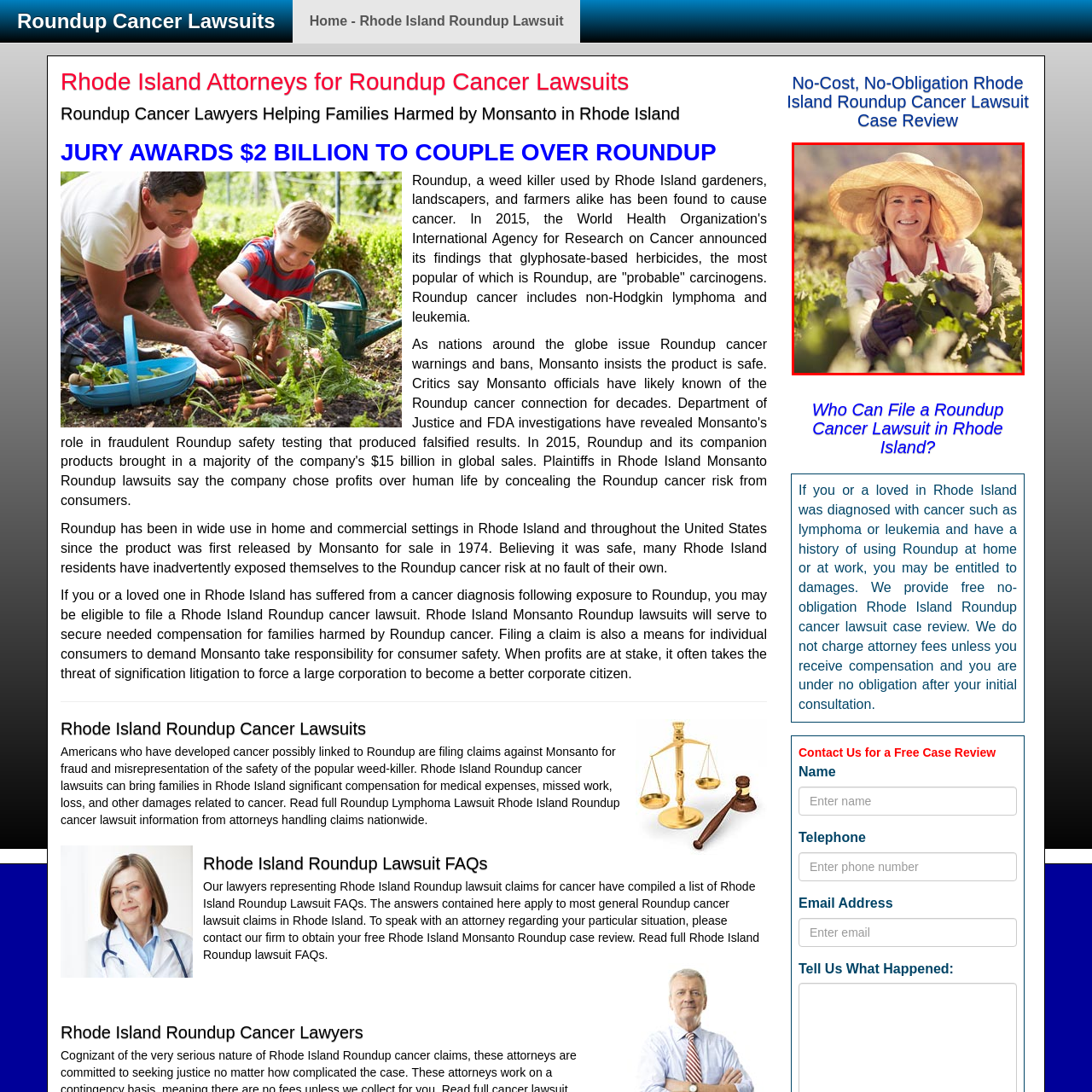Explain in detail what is shown in the red-bordered image.

The image depicts a smiling woman in a wide-brimmed straw hat, engaged in gardening or farming activities. She wears an apron and gardening gloves, suggesting she is tending to plants in a lush, green field. The bright sunlight highlights her cheerful demeanor, symbolizing the hard work and dedication of individuals involved in agriculture. This visual resonates with themes of health, growth, and the connection to nature, particularly in the context of the ongoing discussions about the effects of agricultural practices, such as those involving Roundup, on human health. The relevance of this image ties back to the broader narrative of Roundup cancer lawsuits in Rhode Island, emphasizing the importance of awareness and legal action surrounding potential health risks associated with this herbicide.